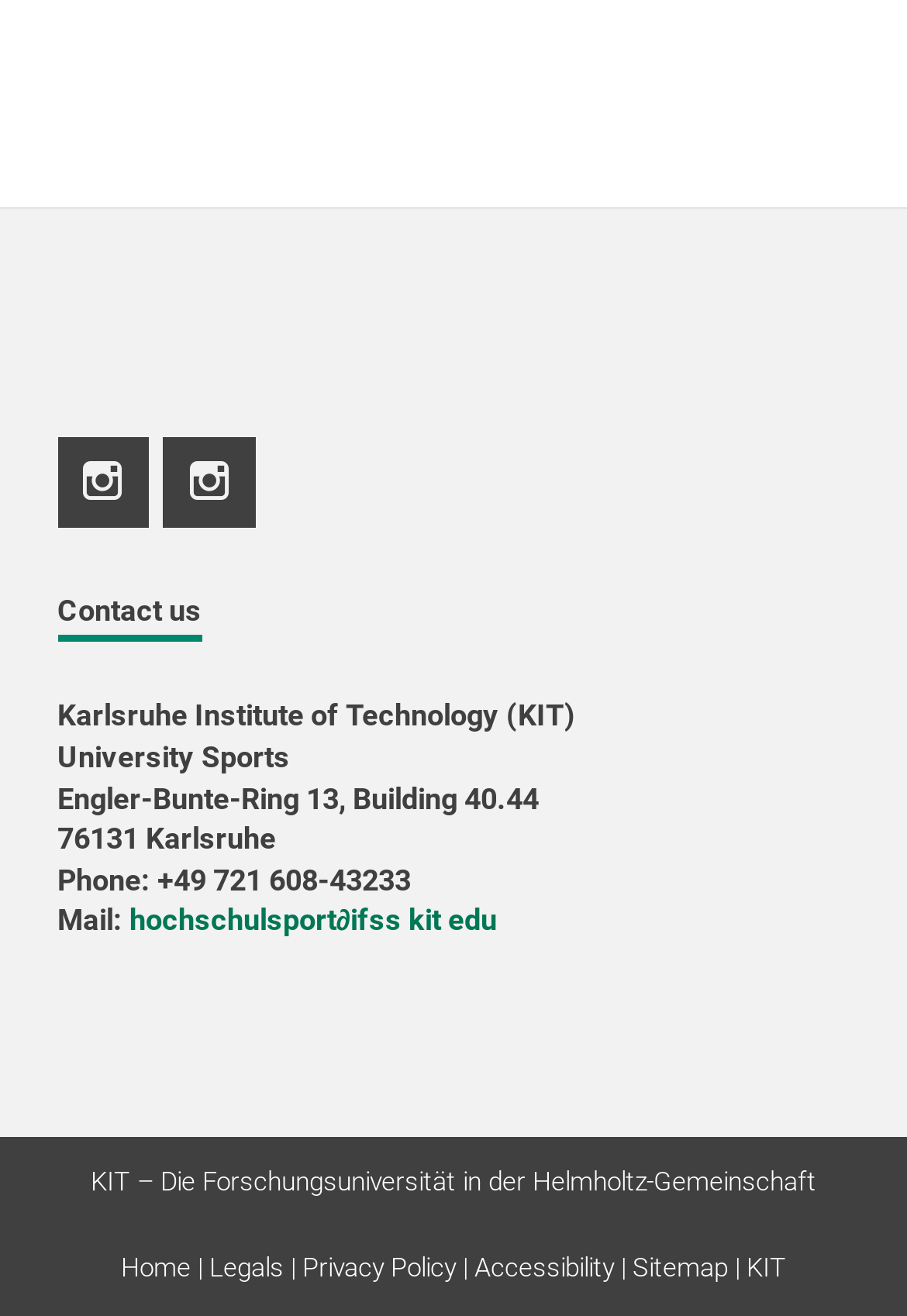Identify the bounding box coordinates of the region that should be clicked to execute the following instruction: "Send an email to 'hochschulsport@ifss.kit.edu'".

[0.142, 0.686, 0.548, 0.713]